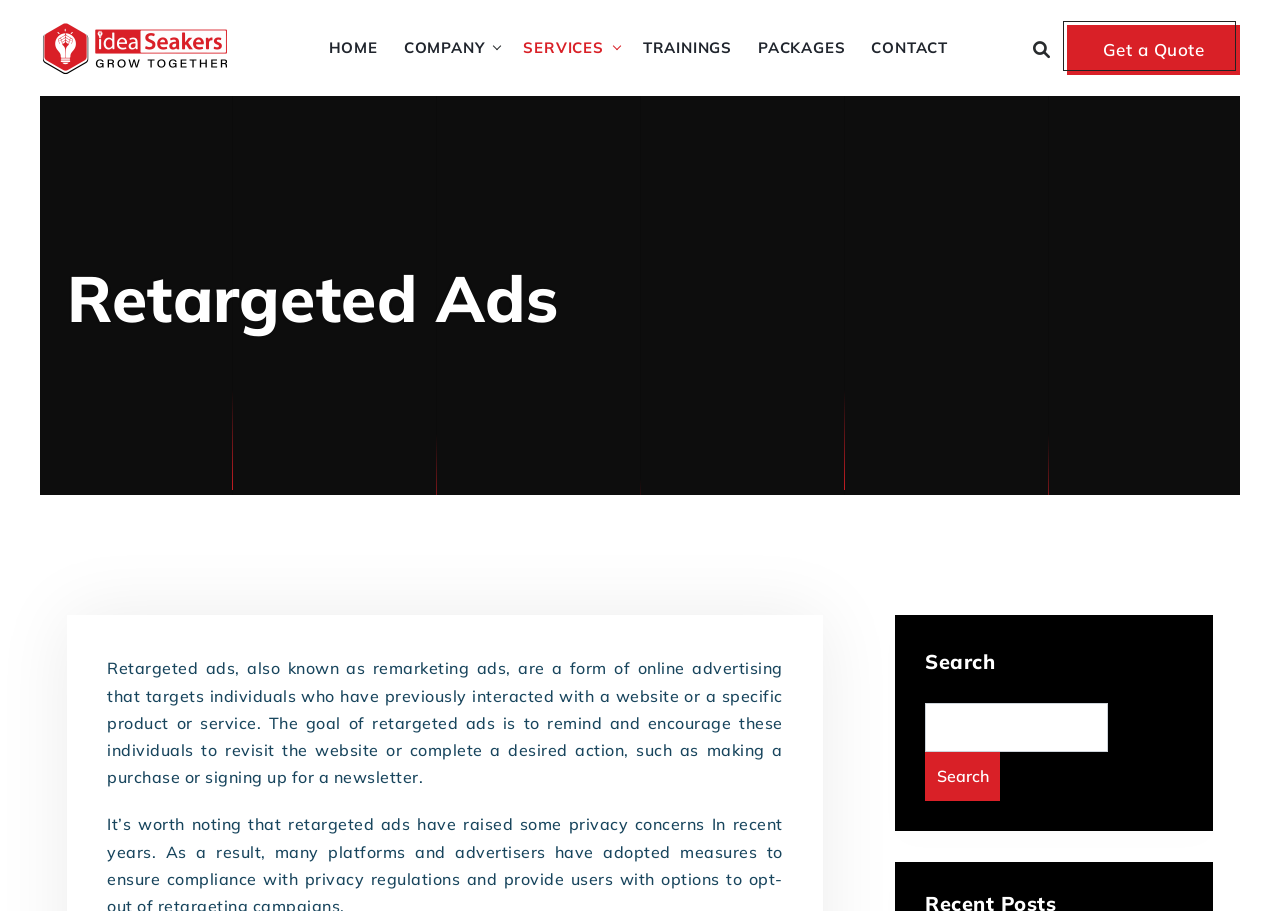Please locate the bounding box coordinates of the element that should be clicked to complete the given instruction: "Search for something".

[0.723, 0.772, 0.866, 0.826]